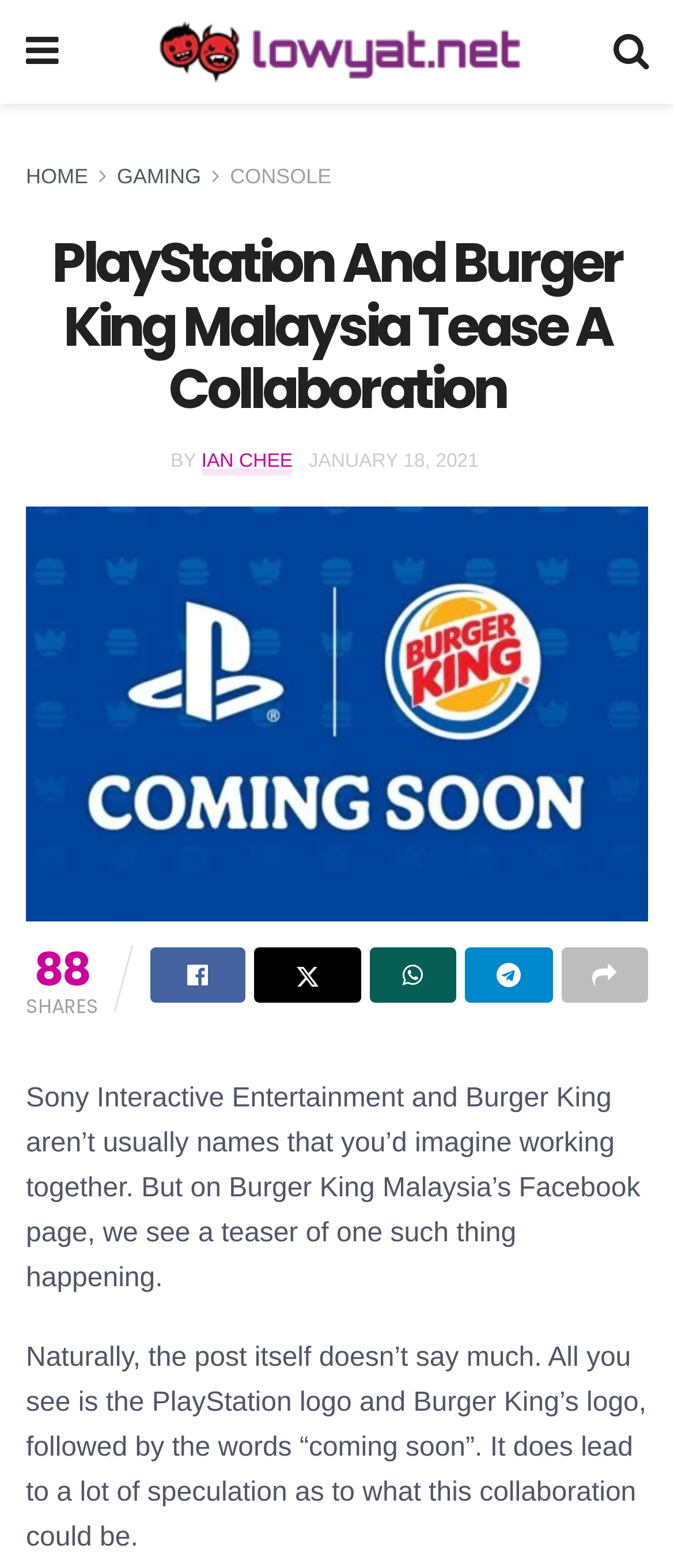How many shares does the article have?
Answer the question with a detailed and thorough explanation.

The number of shares can be found by looking at the text 'SHARES' followed by the number, which is '88'.